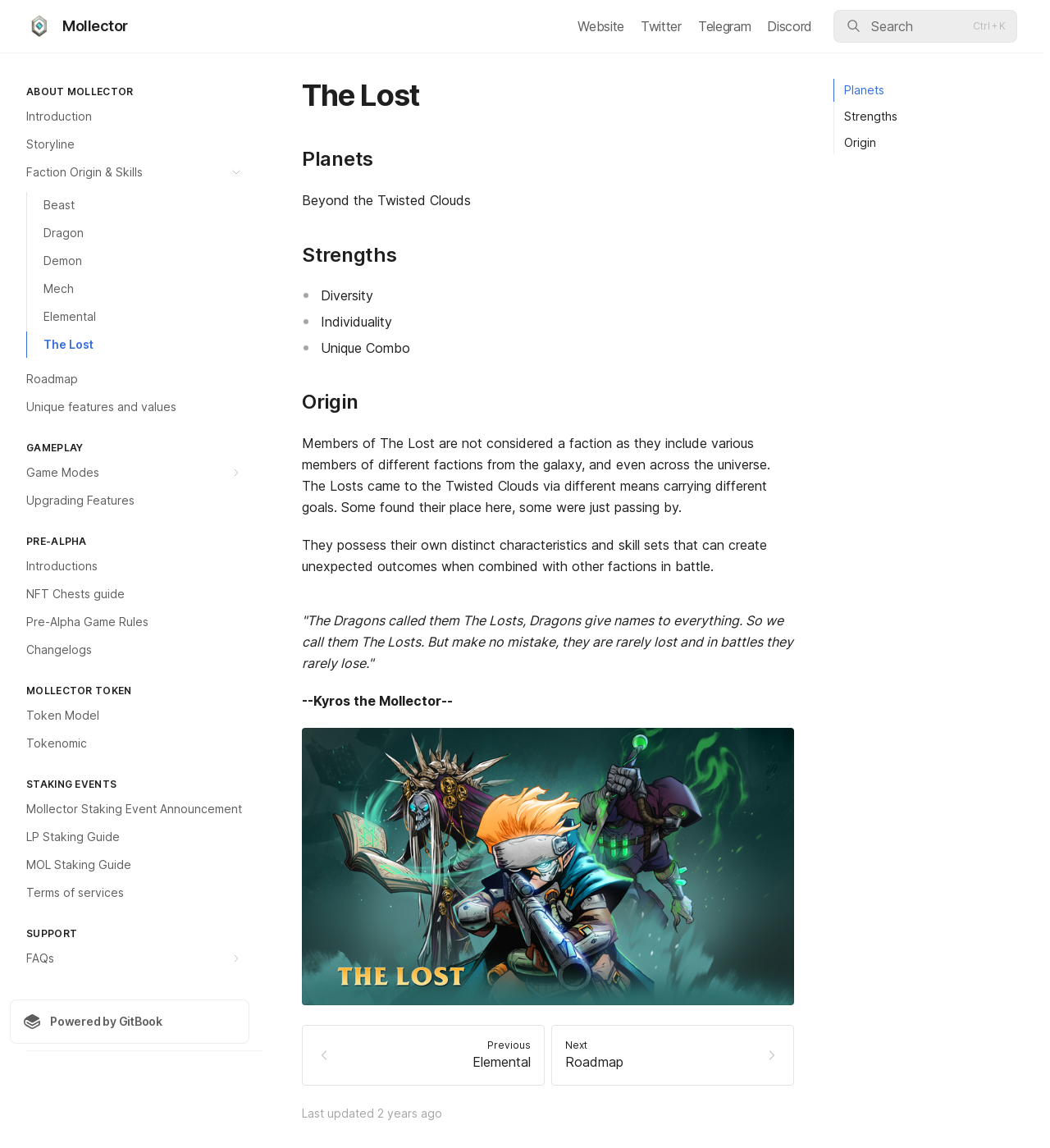Locate the UI element that matches the description NFT Chests guide in the webpage screenshot. Return the bounding box coordinates in the format (top-left x, top-left y, bottom-right x, bottom-right y), with values ranging from 0 to 1.

[0.009, 0.506, 0.238, 0.529]